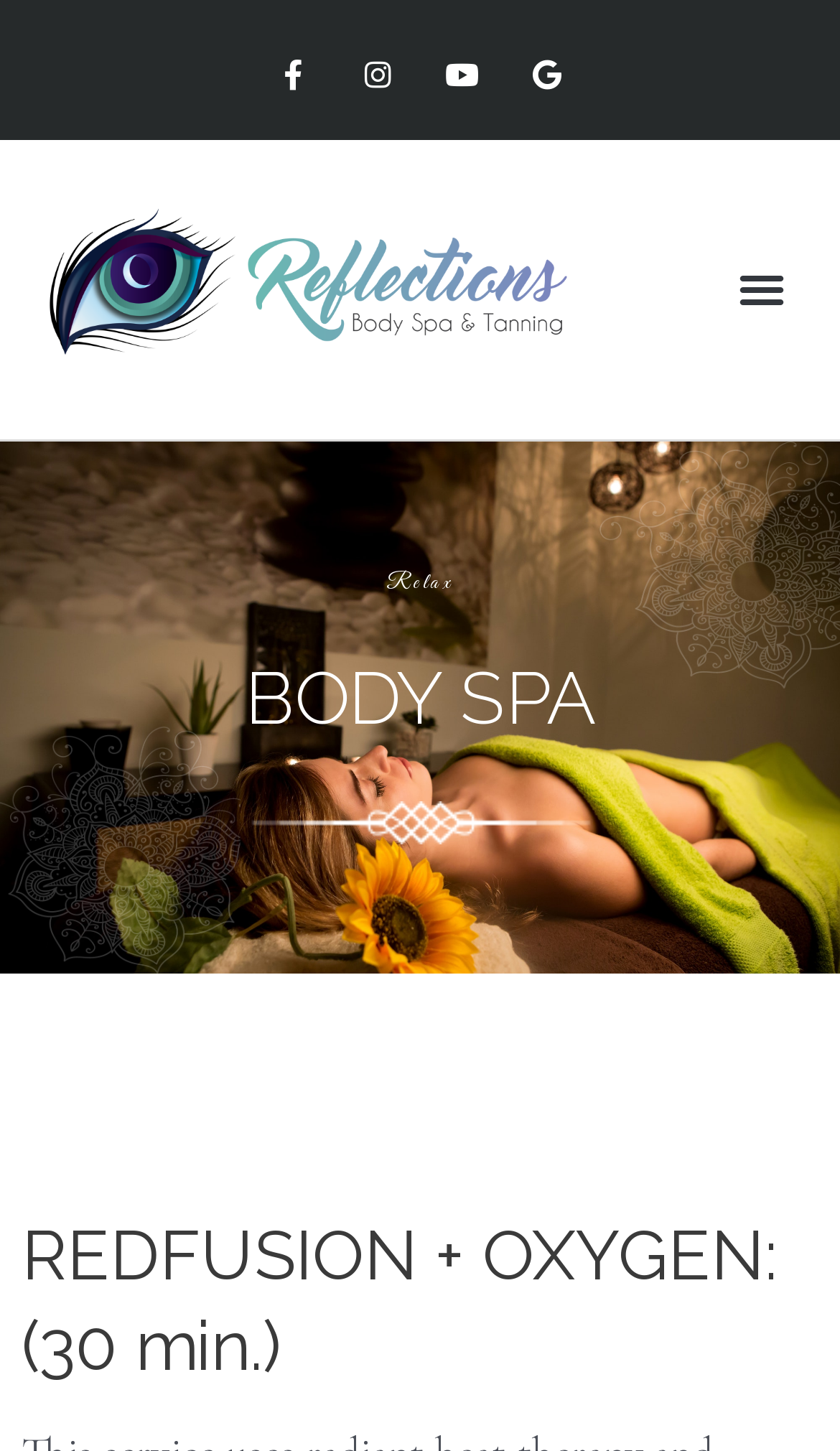Provide the bounding box coordinates of the HTML element this sentence describes: "Instagram".

[0.4, 0.022, 0.5, 0.081]